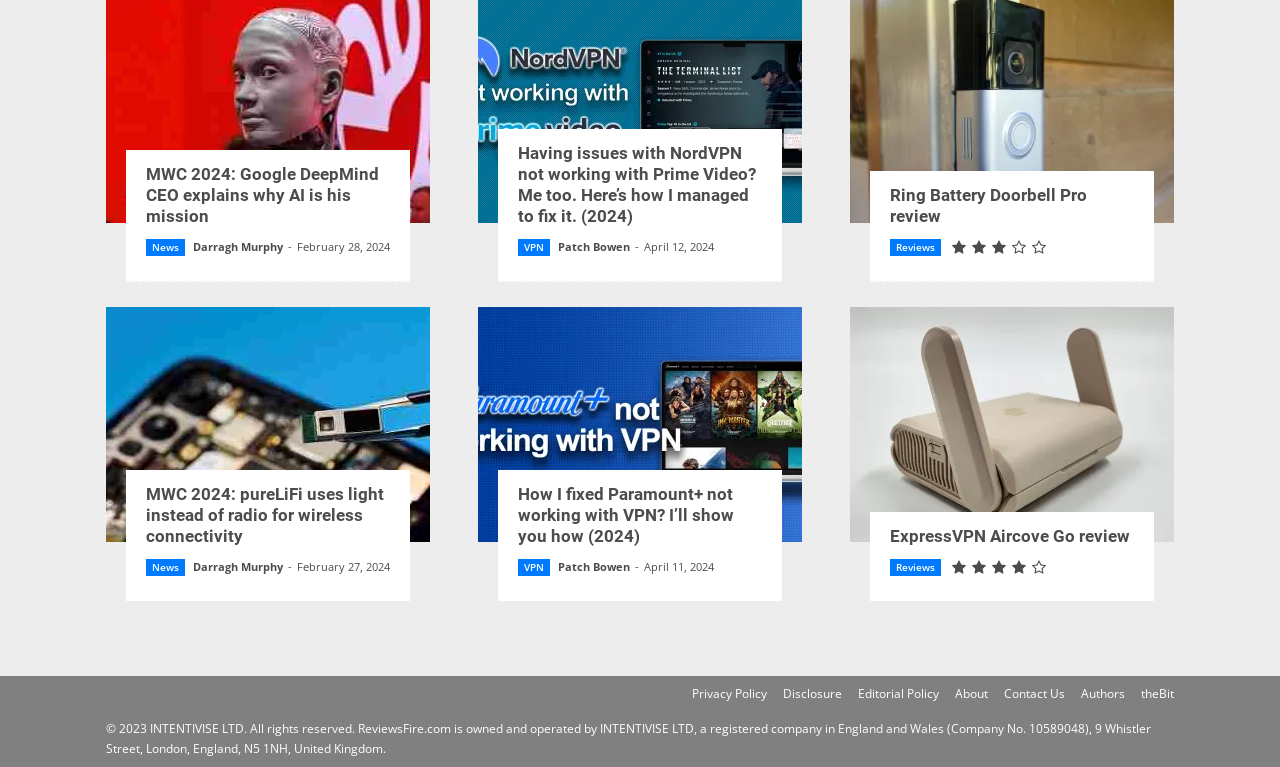What is the name of the company that owns ReviewsFire.com?
Can you provide a detailed and comprehensive answer to the question?

I found this information at the bottom of the webpage, where it says 'ReviewsFire.com is owned and operated by INTENTIVISE LTD, a registered company in England and Wales (Company No. 10589048), 9 Whistler Street, London, England, N5 1NH, United Kingdom.'